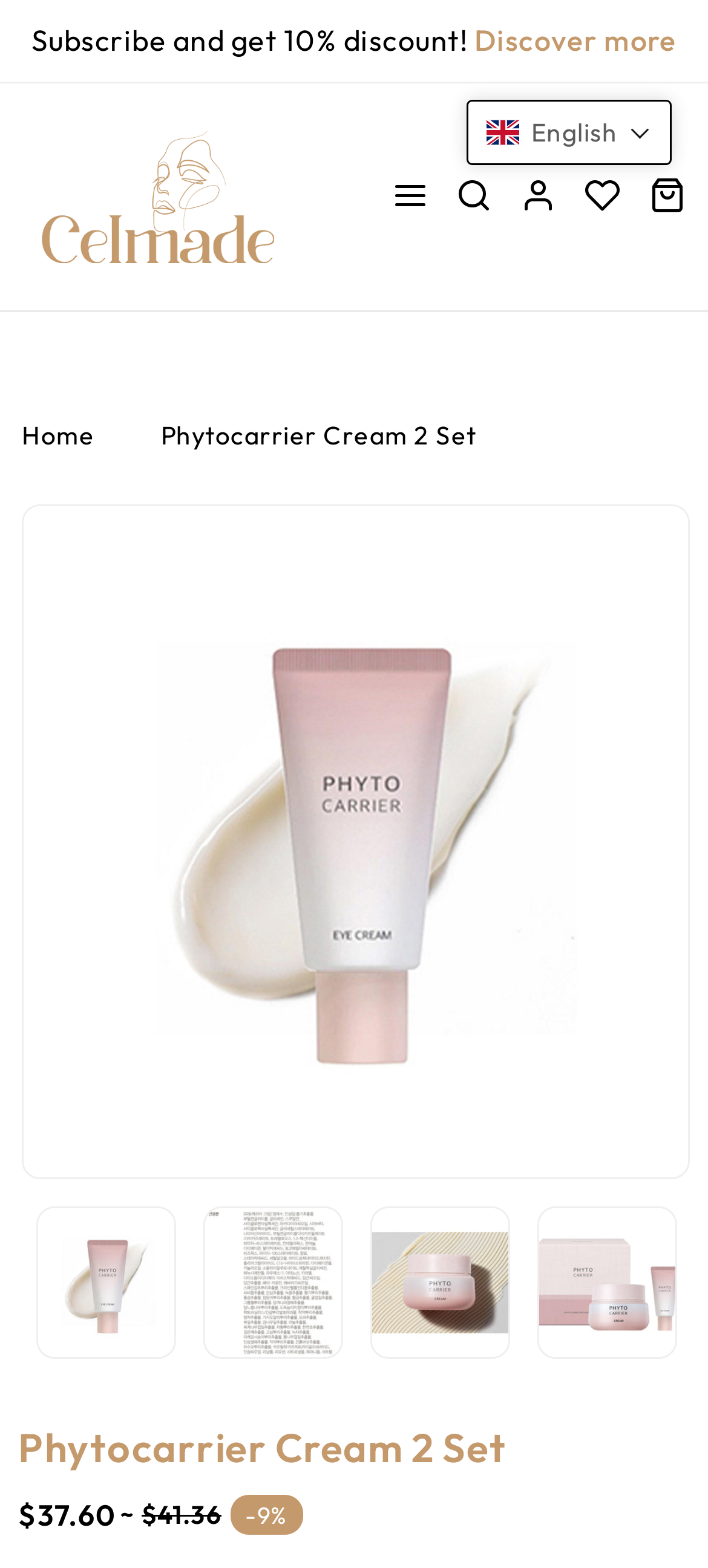Provide a thorough summary of the webpage.

This webpage is about the Phytocarrier Cream 2 Set, a natural moisturizing cream set. At the top, there is a subscription offer with a "Subscribe and get 10% discount!" message, accompanied by a "Discover more" link. Below this, there is a large image of the product, taking up most of the width of the page.

To the left of the product image, there are several icons, including a button with a shopping cart symbol, and four links with various icons. Above these icons, there is a language switcher with an English country flag.

The main content of the page is divided into two sections. The top section has a heading "Phytocarrier Cream 2 Set" and a brief description of the product. Below this, there are five links, each with a different purpose, such as adding the product to a quote or viewing more information.

The bottom section of the page has a larger heading "Phytocarrier Cream 2 Set" and displays the product's price, with a discounted price of $37.60 and an original price of $41.36. There is also a rating or review section with a score of 9. To the right of this section, there is a message "Your quote is successfully added" and a small image.

Throughout the page, there are several images, including the product image, the language switcher flag, and a small icon image at the bottom right corner.